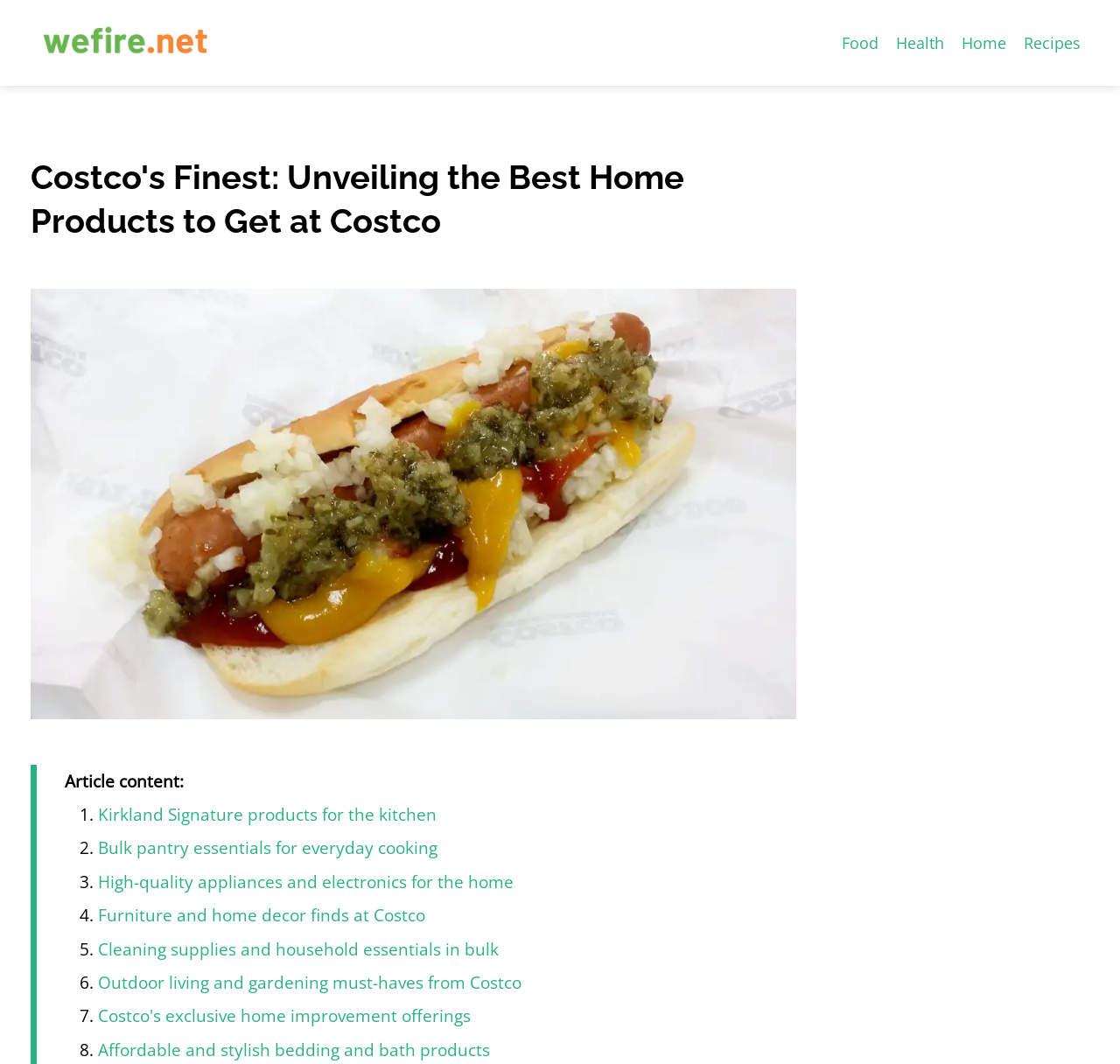Find the bounding box coordinates of the element to click in order to complete the given instruction: "Browse the 'Outdoor living and gardening must-haves from Costco' link."

[0.088, 0.912, 0.466, 0.934]